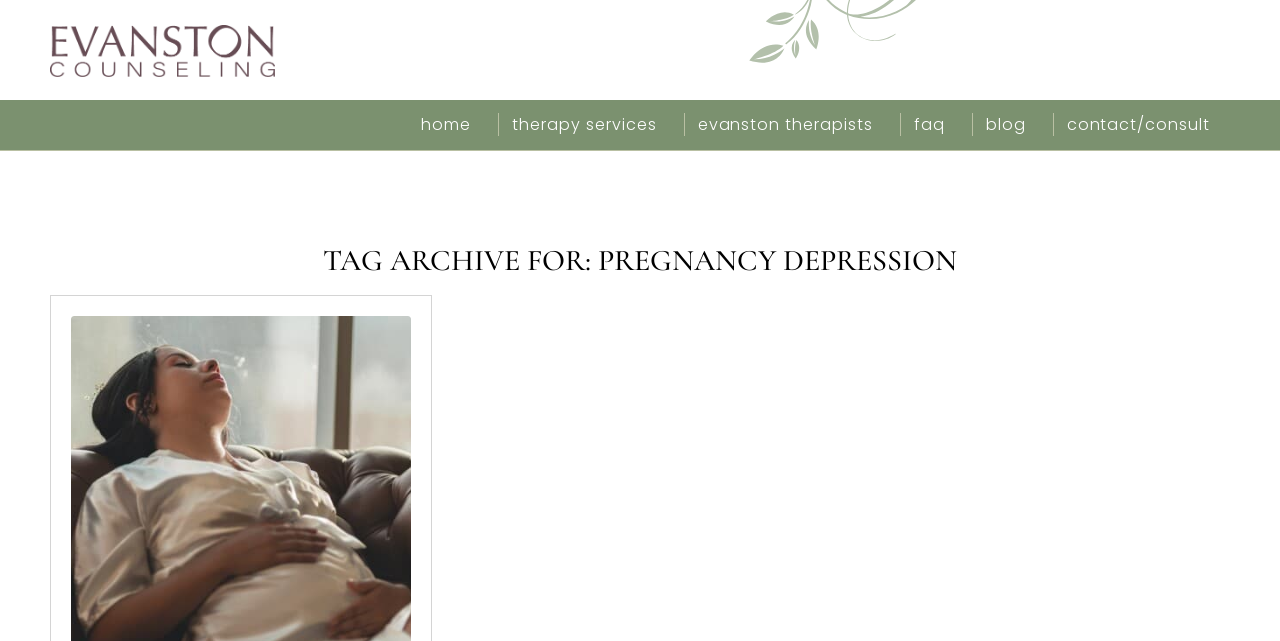How many menu items are there?
Can you provide an in-depth and detailed response to the question?

The menu items can be found in the vertical menu on the top-right side of the webpage. There are 7 menu items in total, which are 'home', 'therapy services', 'evanston therapists', 'faq', 'blog', and 'contact/consult'.